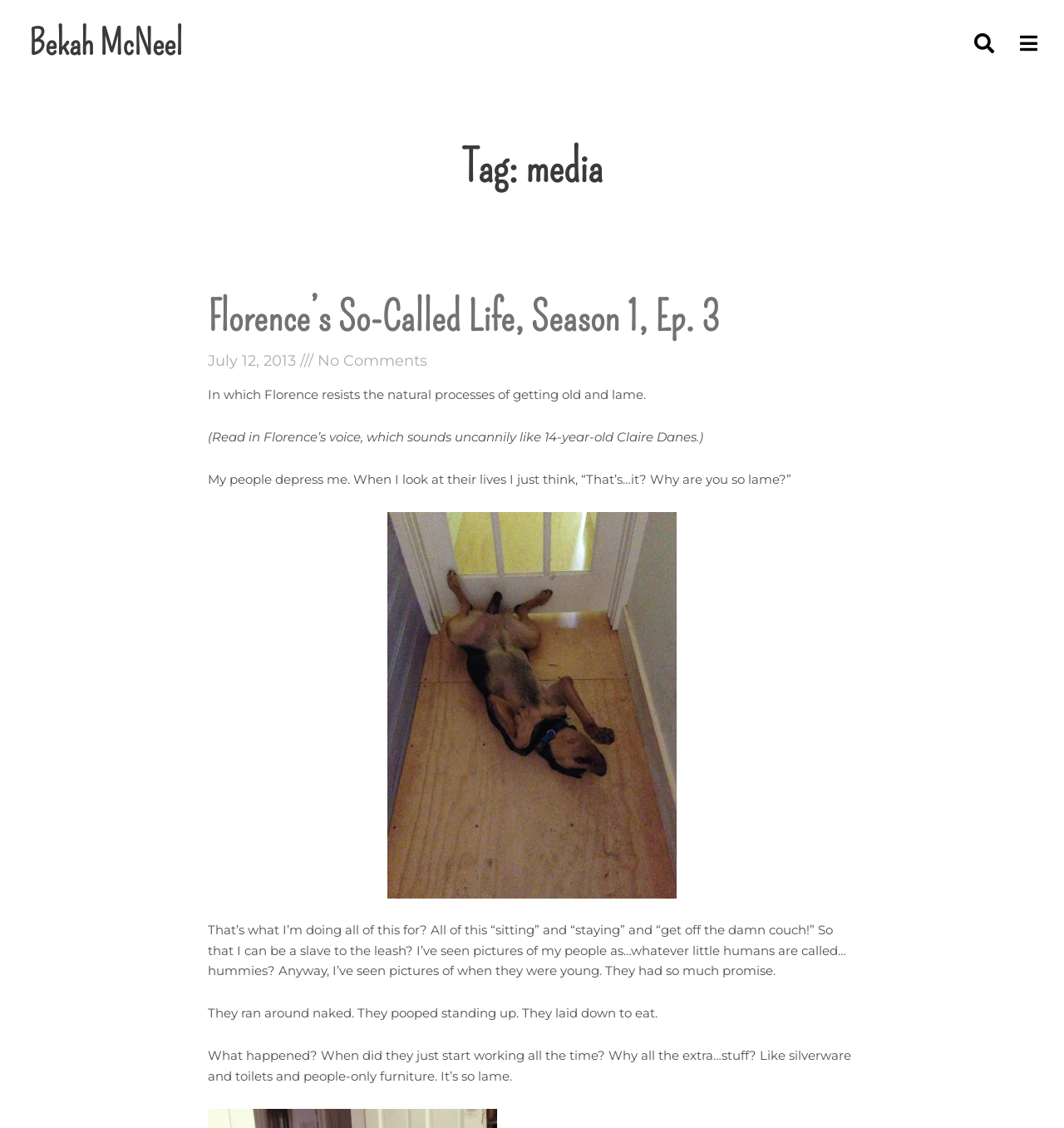What is the tone of the blog post?
Analyze the image and provide a thorough answer to the question.

I inferred the tone by reading the content of the blog post, which includes phrases like 'That’s…it? Why are you so lame?' and 'It’s so lame', indicating a lighthearted and humorous tone.